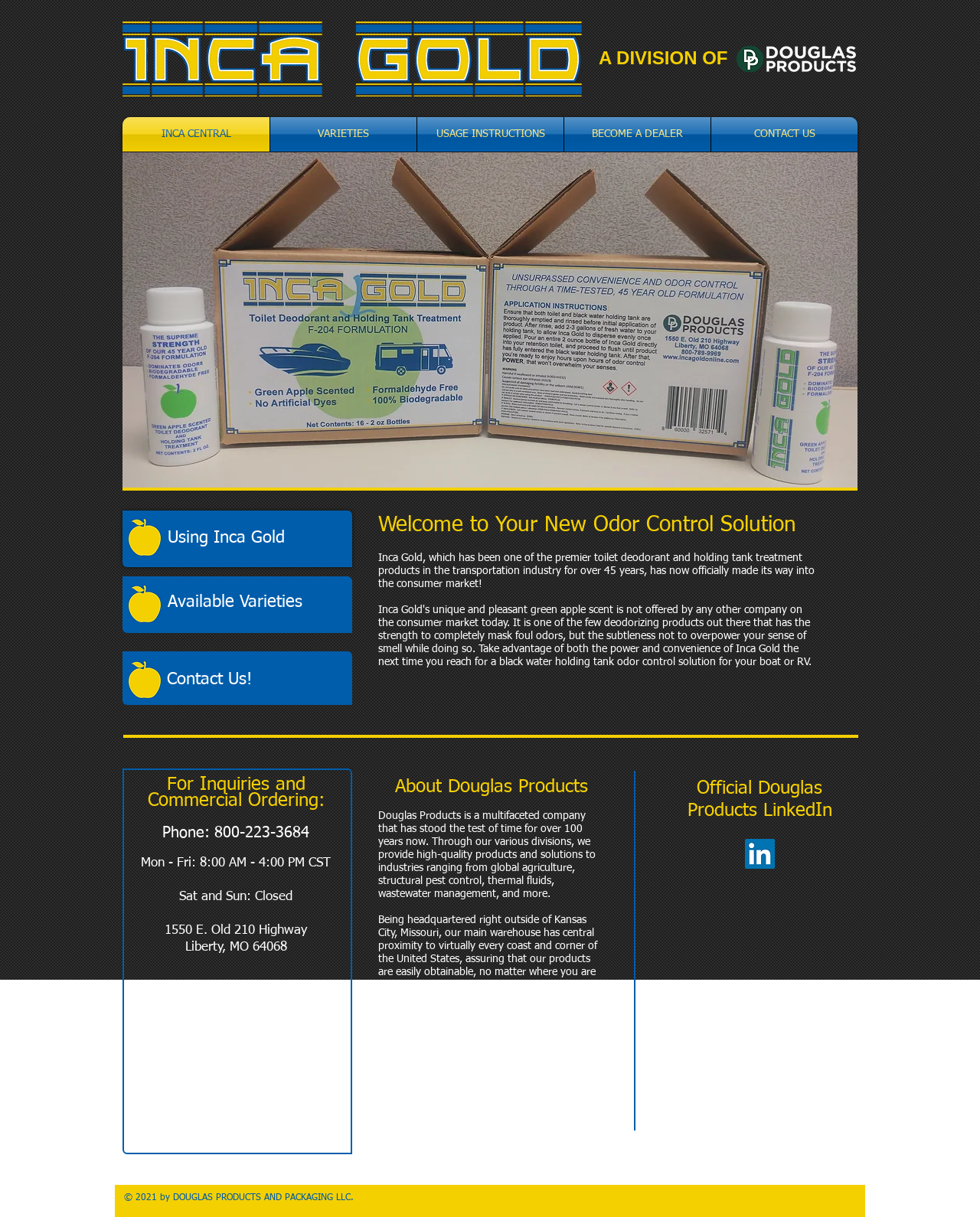Create an in-depth description of the webpage, covering main sections.

The webpage is about Inca Gold, a premier commercial toilet deodorant and holding tank treatment product in the transportation industry, which has now entered the consumer market after 45 years. 

At the top left, there is an Inca Logo image, and to its right, a heading "A DIVISION OF" is displayed. Below the logo, a navigation menu with five links is situated: "INCA CENTRAL", "VARIETIES", "USAGE INSTRUCTIONS", "BECOME A DEALER", and "CONTACT US". 

On the top right, a Douglas Logo White image is placed. 

The main content area is divided into sections. The first section is a slideshow gallery with navigation buttons on the left and right sides. The slideshow displays an image with the text "Inca Gold: POWERFUL Odor Control". 

Below the slideshow, there are three links with Apple Icon images: "Using Inca Gold", "Available Varieties", and "Contact Us!". 

Next, a heading "Welcome to Your New Odor Control Solution" is displayed, followed by a paragraph of text describing Inca Gold's entry into the consumer market. 

Further down, there is a section with contact information, including a phone number, office hours, and an address. 

Below that, a heading "About Douglas Products" is displayed, followed by a paragraph of text describing Douglas Products as a multifaceted company with various divisions providing high-quality products and solutions to different industries. 

To the right of the "About Douglas Products" section, a heading "Official Douglas Products LinkedIn" is displayed, along with a LinkedIn Icon image. 

At the very bottom of the page, a copyright notice "© 2021 by DOUGLAS PRODUCTS AND PACKAGING LLC." is displayed.